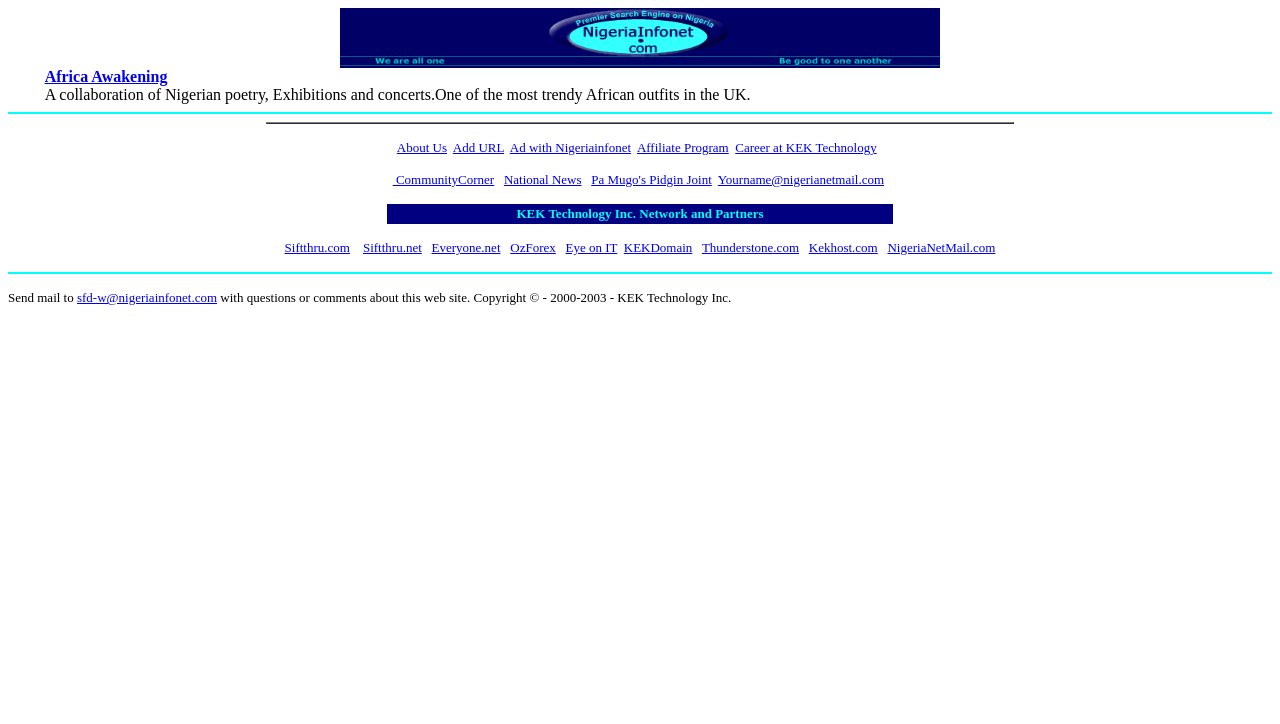Please identify the bounding box coordinates of the region to click in order to complete the given instruction: "Check the National News". The coordinates should be four float numbers between 0 and 1, i.e., [left, top, right, bottom].

[0.394, 0.238, 0.454, 0.258]